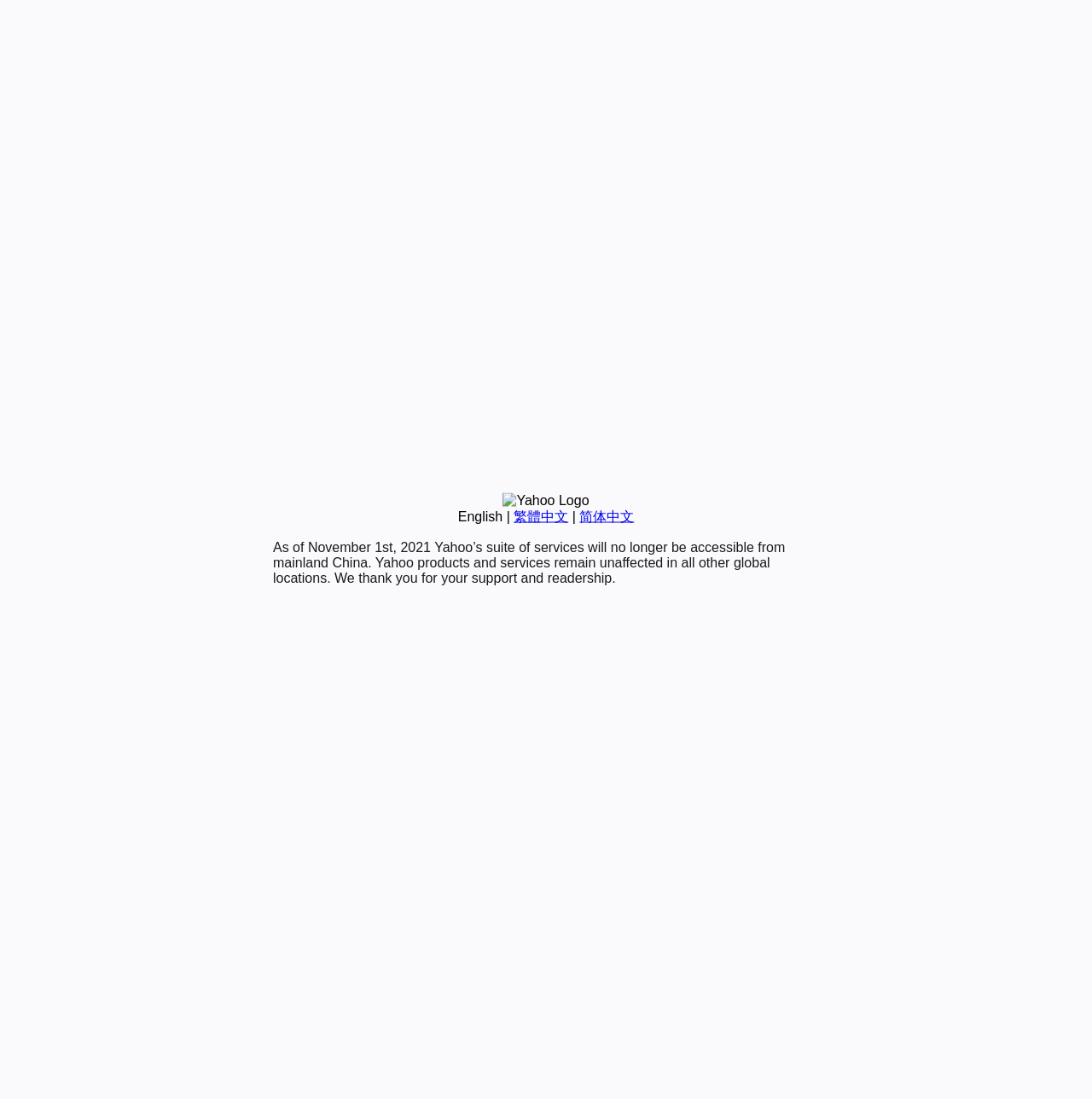Determine the bounding box coordinates of the UI element described below. Use the format (top-left x, top-left y, bottom-right x, bottom-right y) with floating point numbers between 0 and 1: English

[0.419, 0.463, 0.46, 0.476]